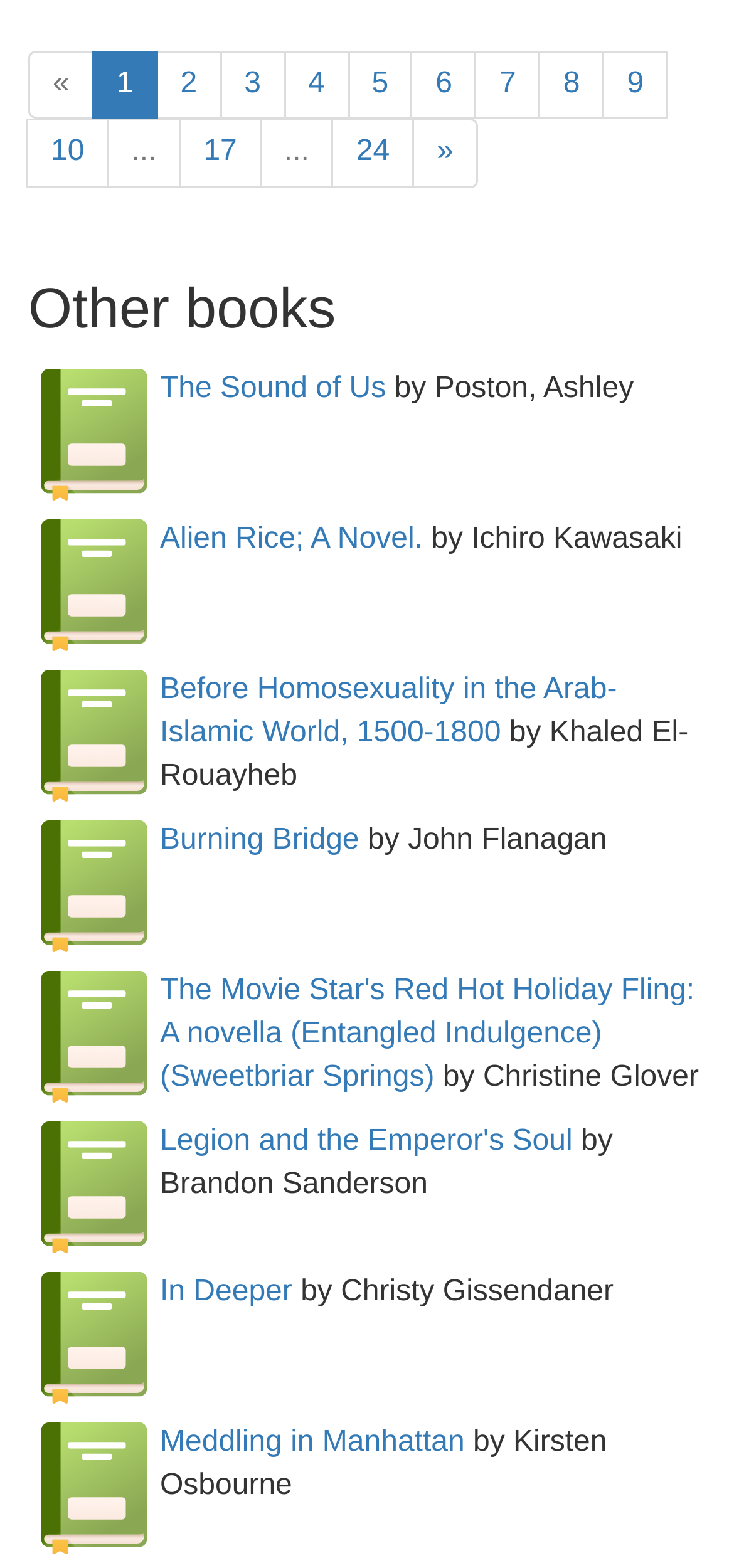Predict the bounding box of the UI element based on this description: "10".

[0.036, 0.076, 0.148, 0.12]